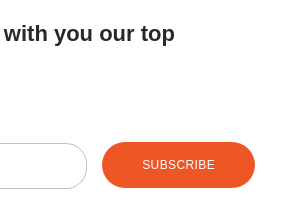Give a one-word or short phrase answer to this question: 
What is the design goal of the webpage?

To attract users' attention